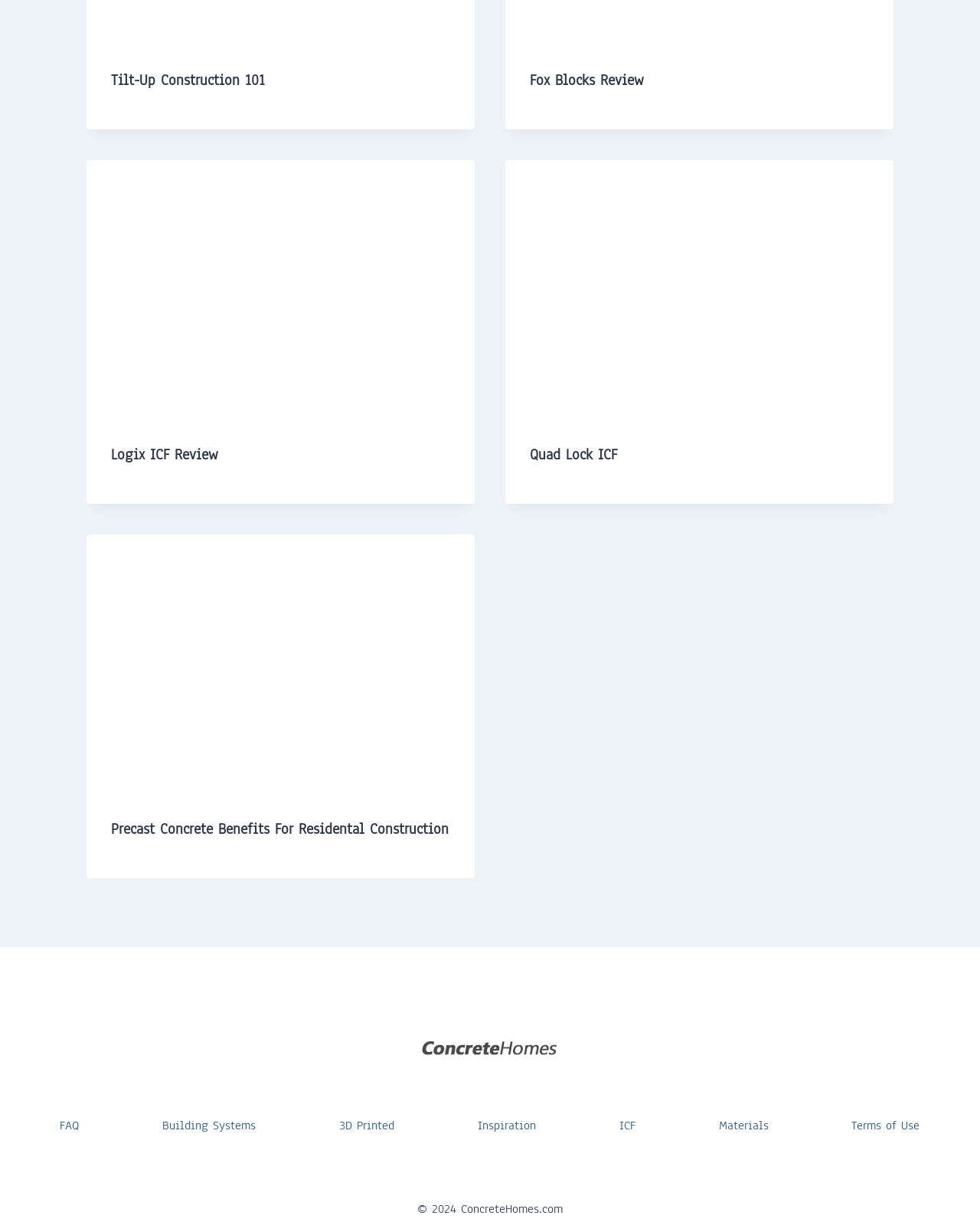Give the bounding box coordinates for the element described by: "Technical Report".

None